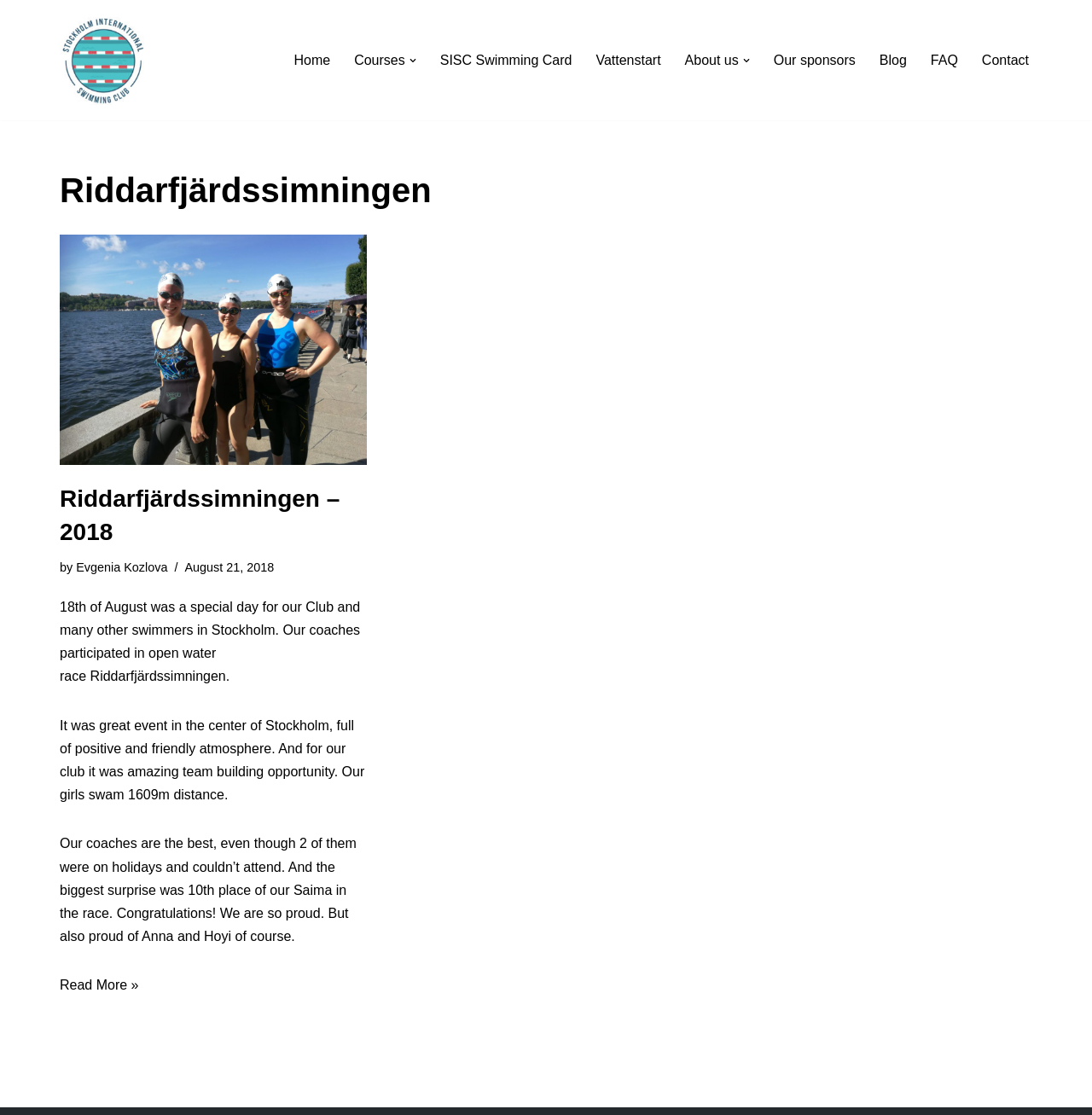How many meters did the girls swim in the race?
Kindly offer a comprehensive and detailed response to the question.

According to the article, the girls from the swimming club swam a distance of 1609 meters in the Riddarfjärdssimningen open water race.